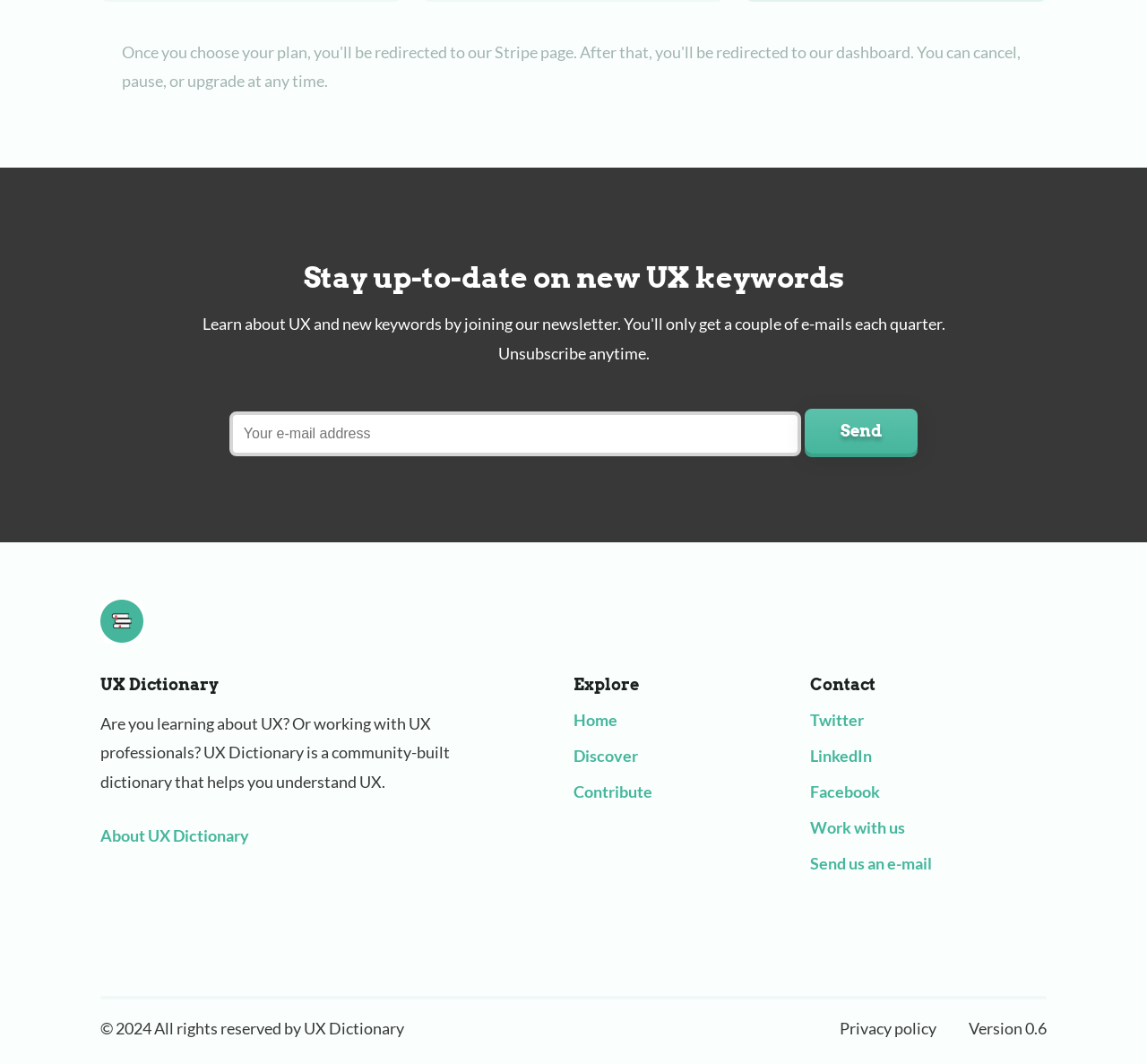Identify the bounding box coordinates necessary to click and complete the given instruction: "Learn about UX Dictionary".

[0.088, 0.776, 0.217, 0.795]